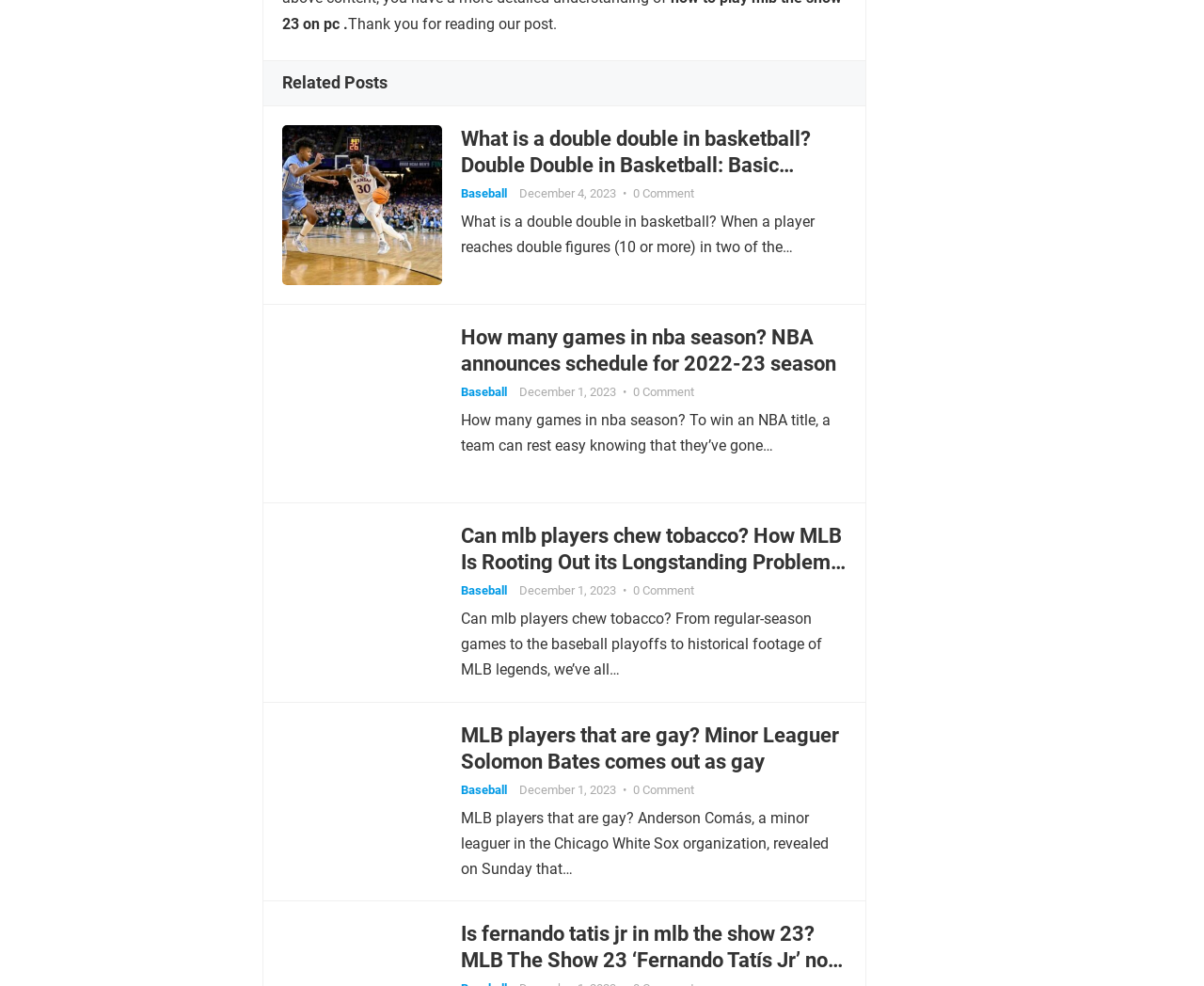What is the topic of the third related post?
Look at the image and provide a detailed response to the question.

The third related post has a heading 'Can mlb players chew tobacco?' and a brief description, indicating that the topic is related to MLB players and tobacco use.